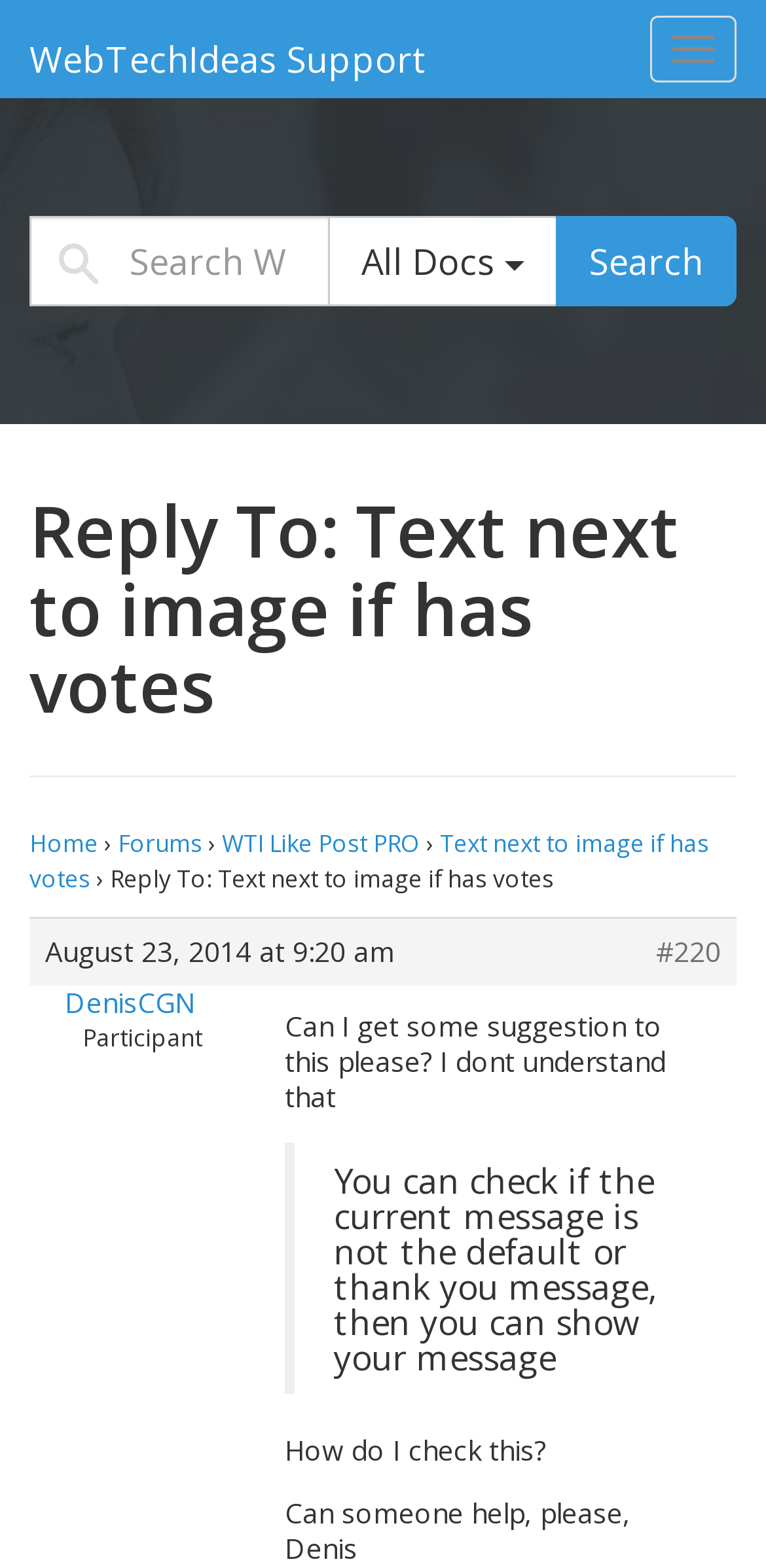Predict the bounding box of the UI element that fits this description: "Search".

[0.726, 0.138, 0.962, 0.195]